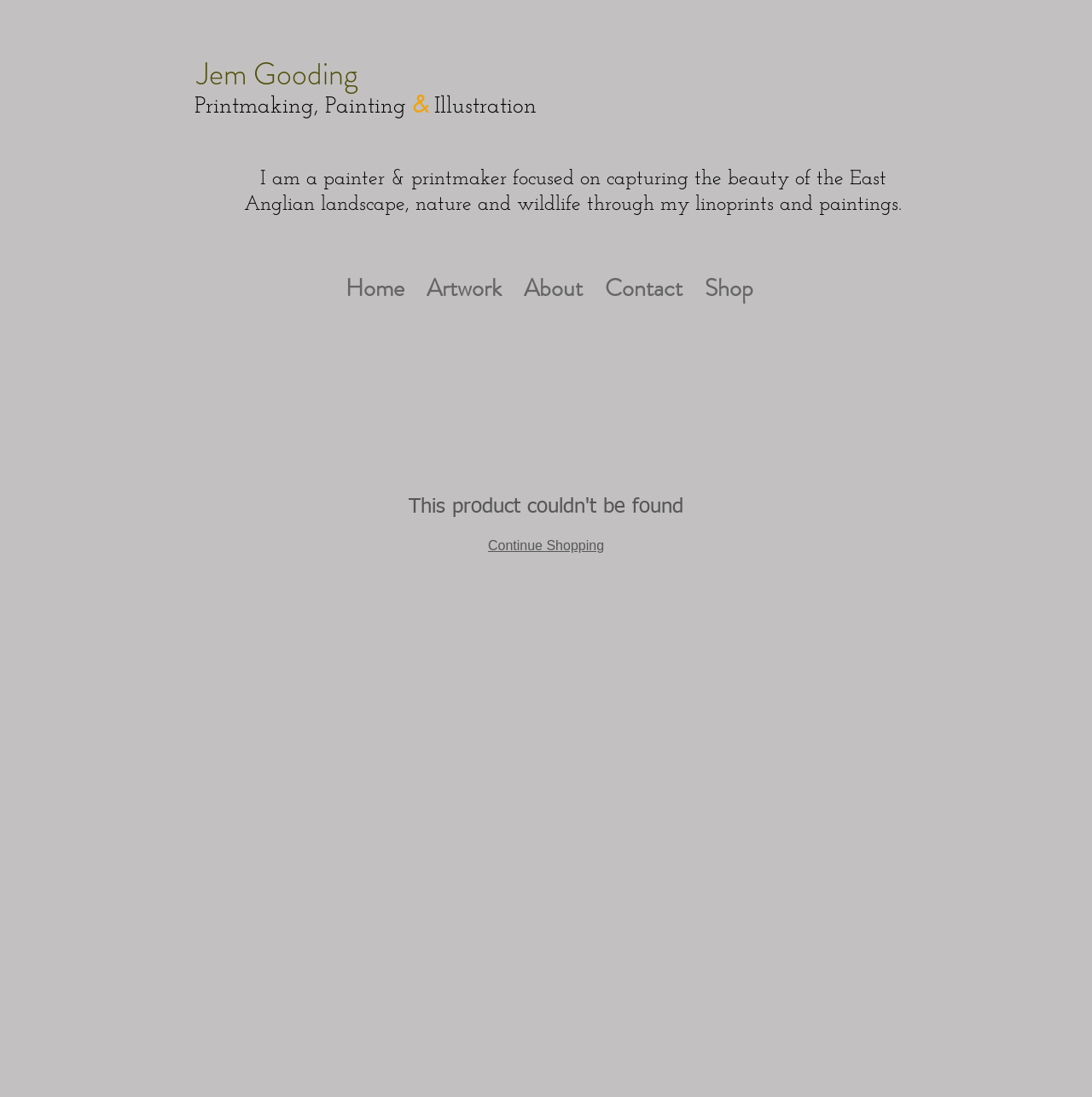Please specify the bounding box coordinates of the clickable region to carry out the following instruction: "View About page". The coordinates should be four float numbers between 0 and 1, in the format [left, top, right, bottom].

[0.48, 0.24, 0.534, 0.285]